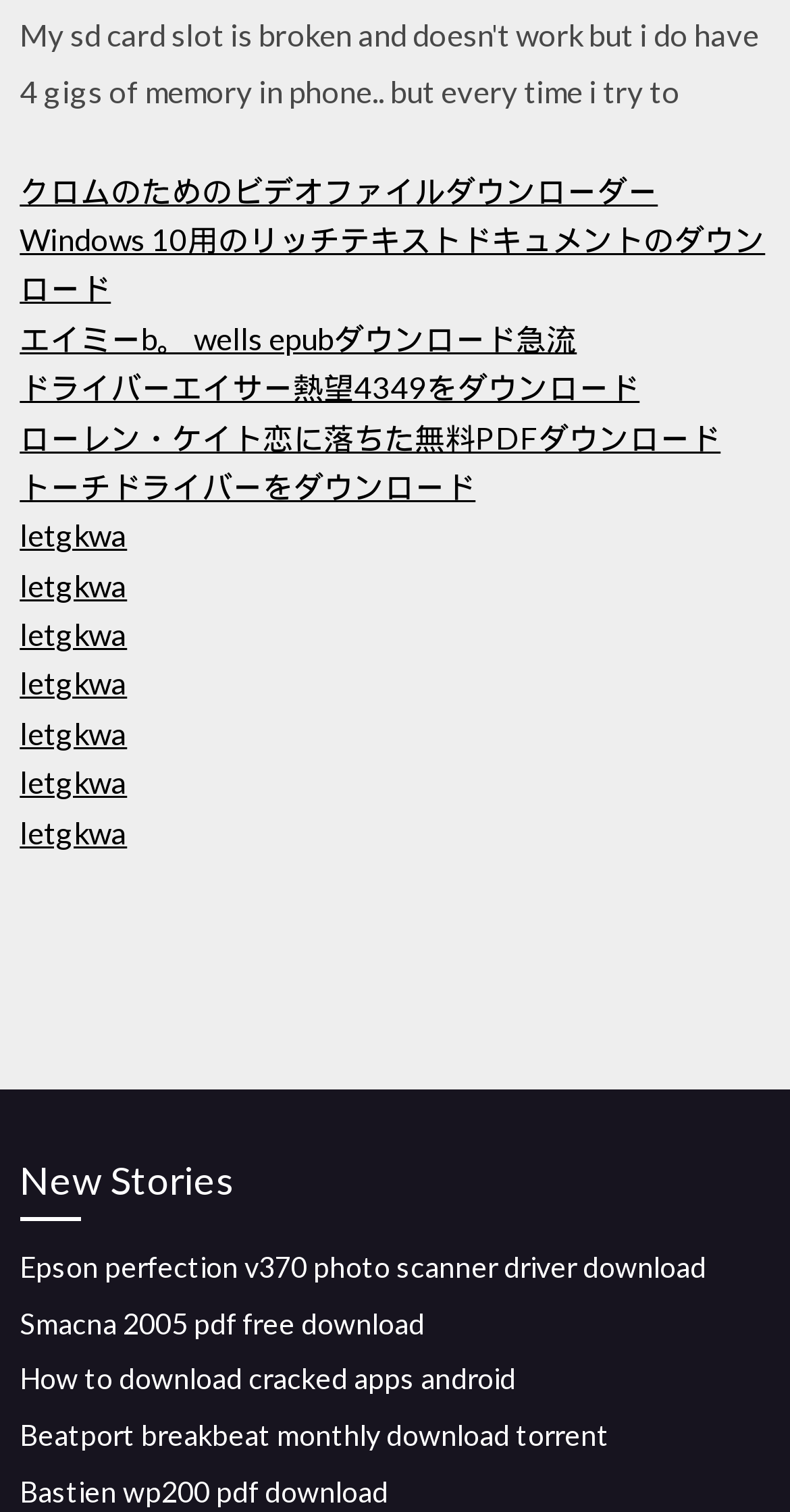Identify the bounding box coordinates of the area you need to click to perform the following instruction: "Access Smacna 2005 pdf free download".

[0.025, 0.863, 0.538, 0.886]